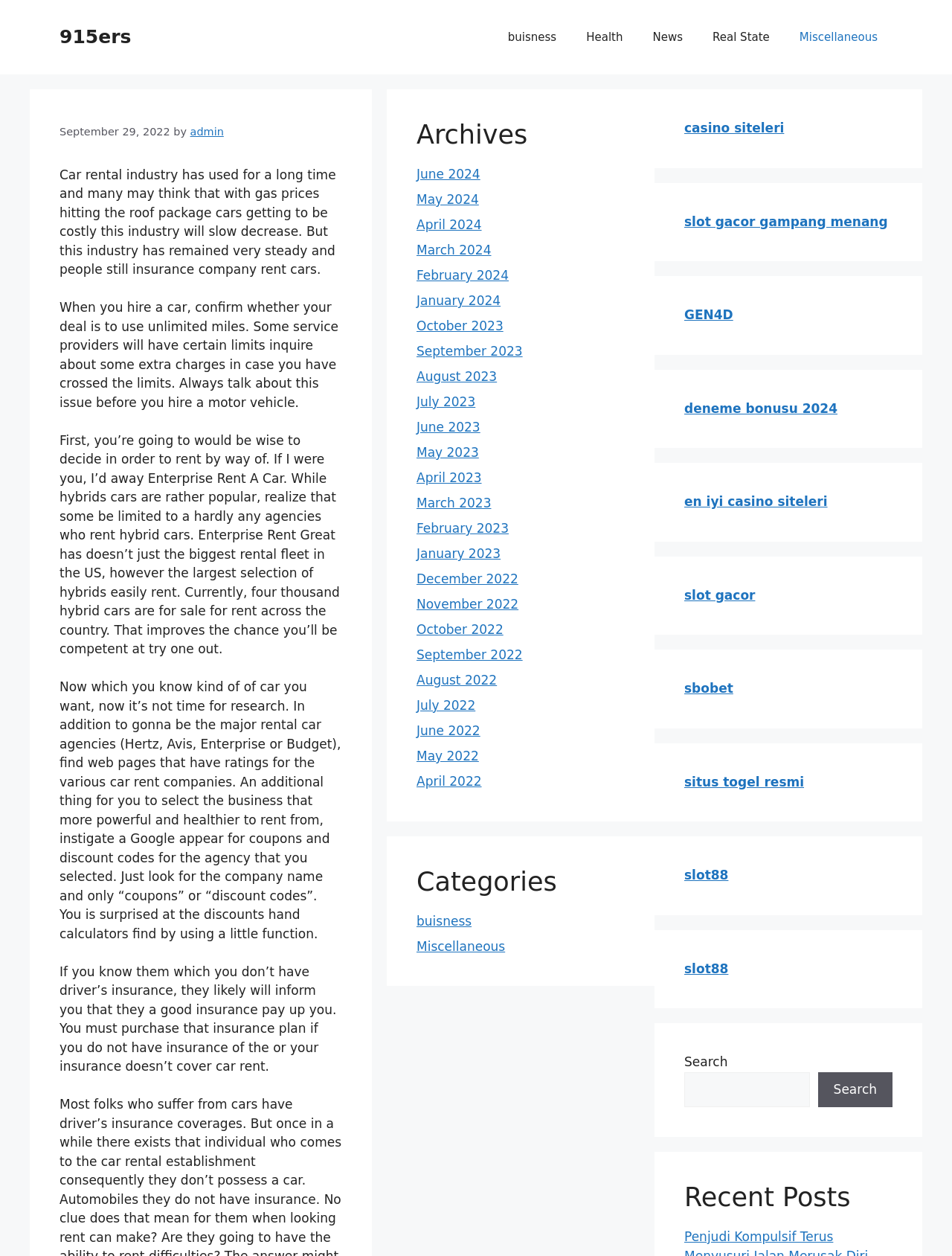Determine the bounding box coordinates for the HTML element mentioned in the following description: "buisness". The coordinates should be a list of four floats ranging from 0 to 1, represented as [left, top, right, bottom].

[0.438, 0.727, 0.495, 0.739]